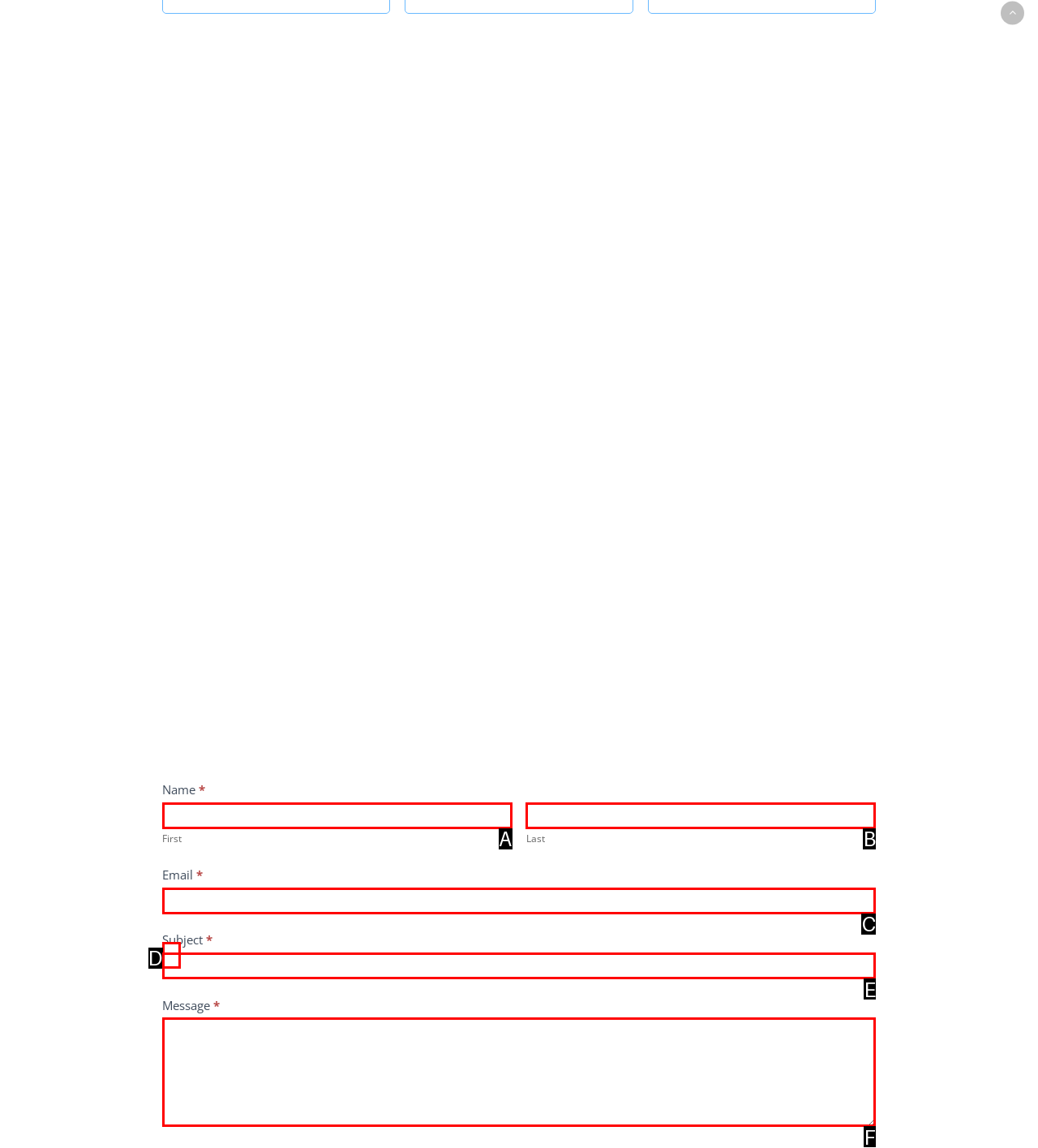Pick the option that best fits the description: parent_node: Name * aria-describedby="frm_desc_field_qh4icy" name="item_meta[1]". Reply with the letter of the matching option directly.

A